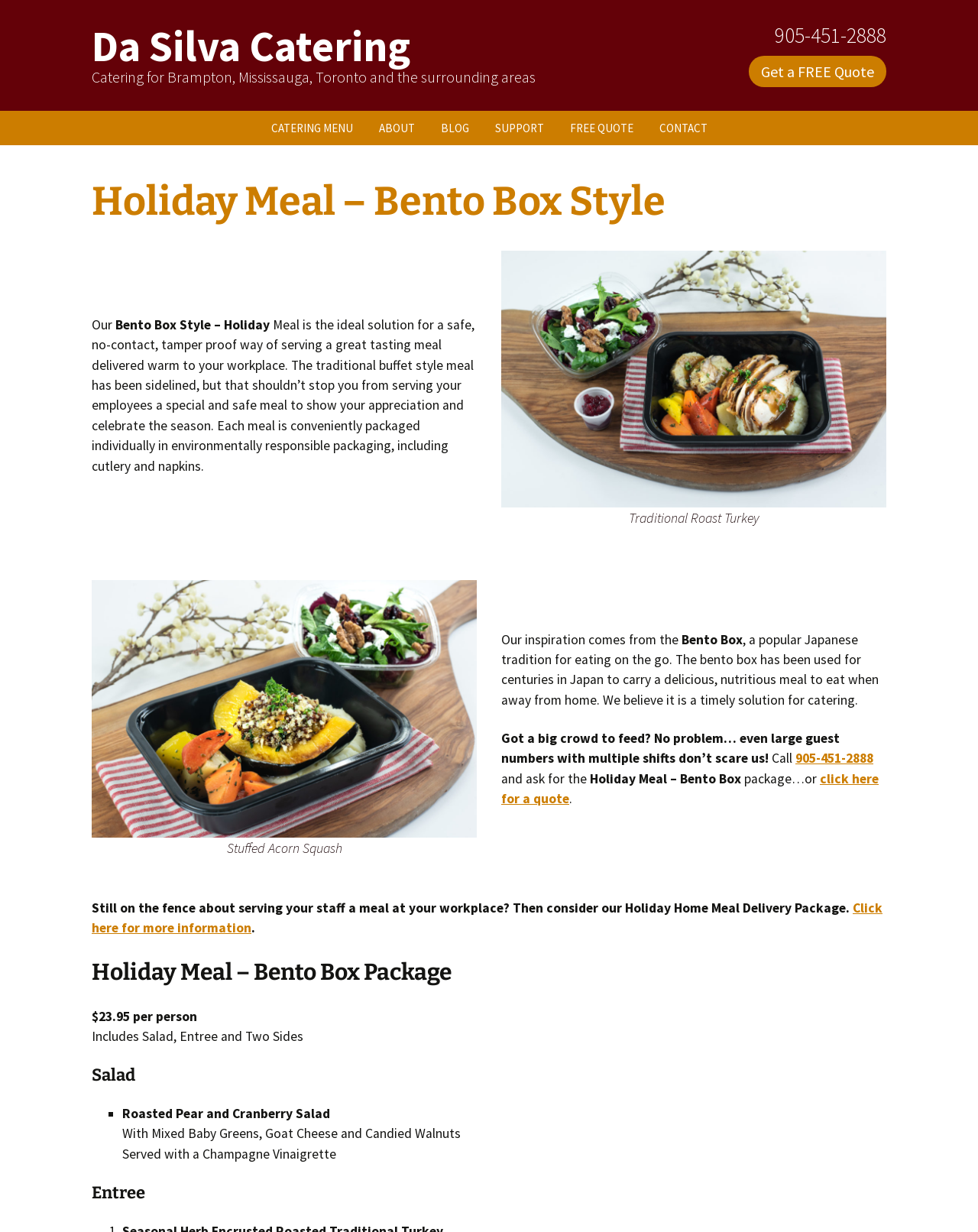What is the primary heading on this webpage?

Da Silva Catering